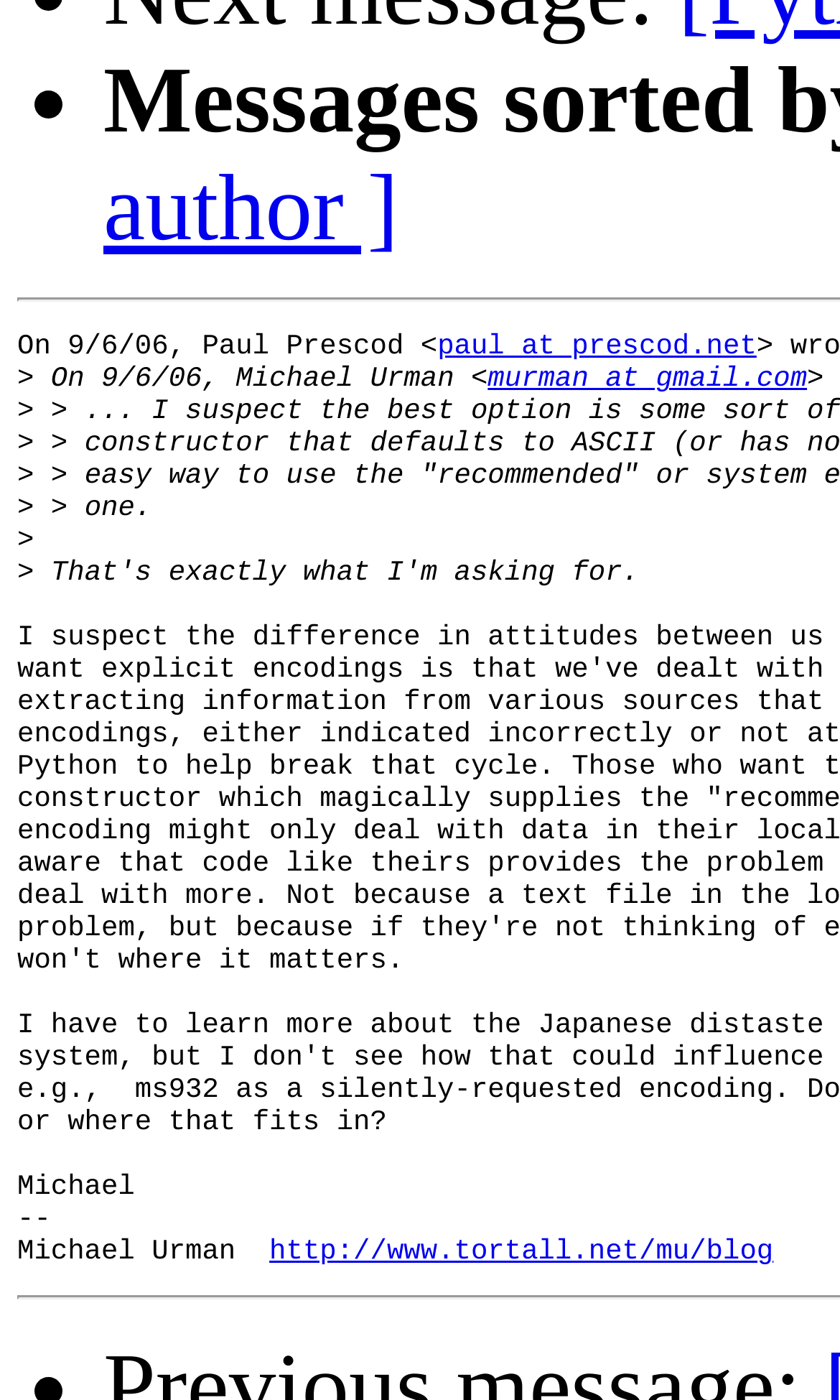Using the provided element description "paul at prescod.net", determine the bounding box coordinates of the UI element.

[0.522, 0.236, 0.904, 0.259]